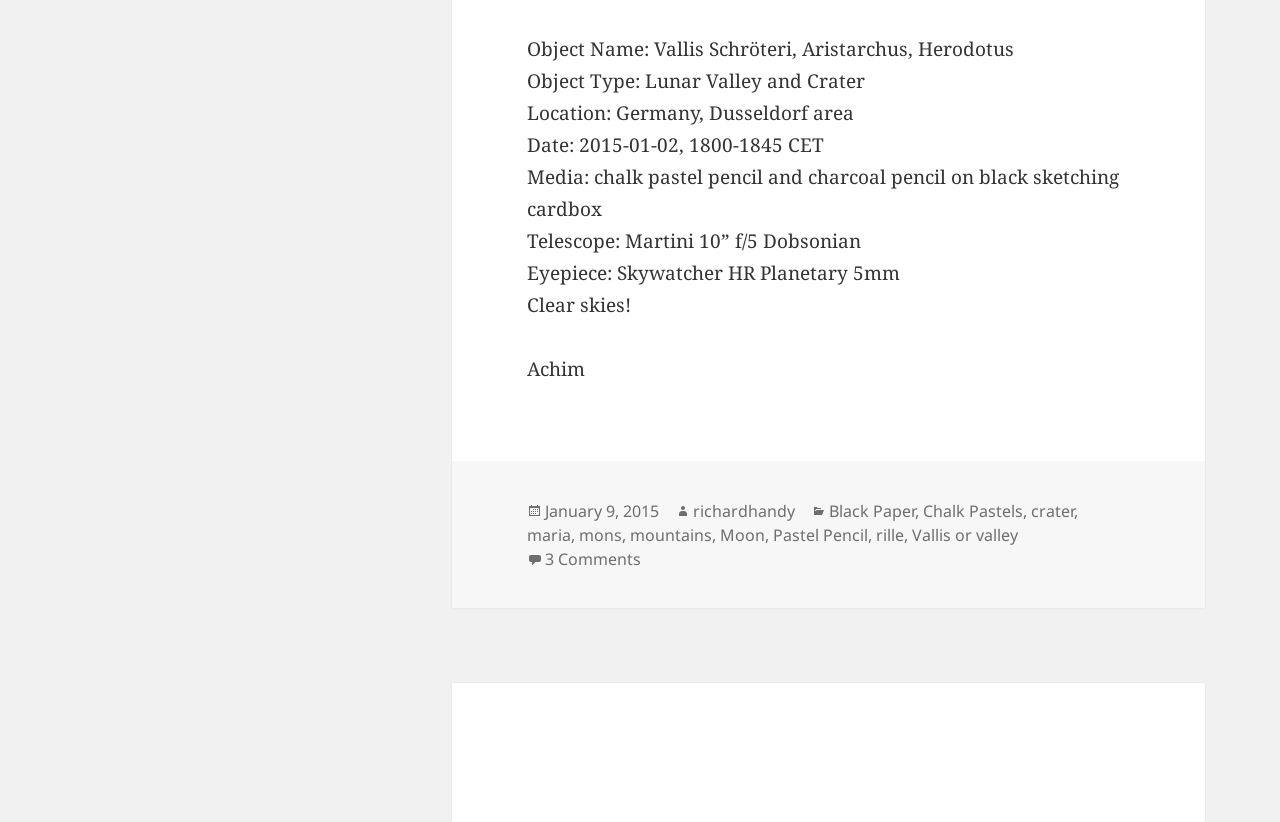Given the element description "richardhandy" in the screenshot, predict the bounding box coordinates of that UI element.

[0.541, 0.608, 0.621, 0.636]